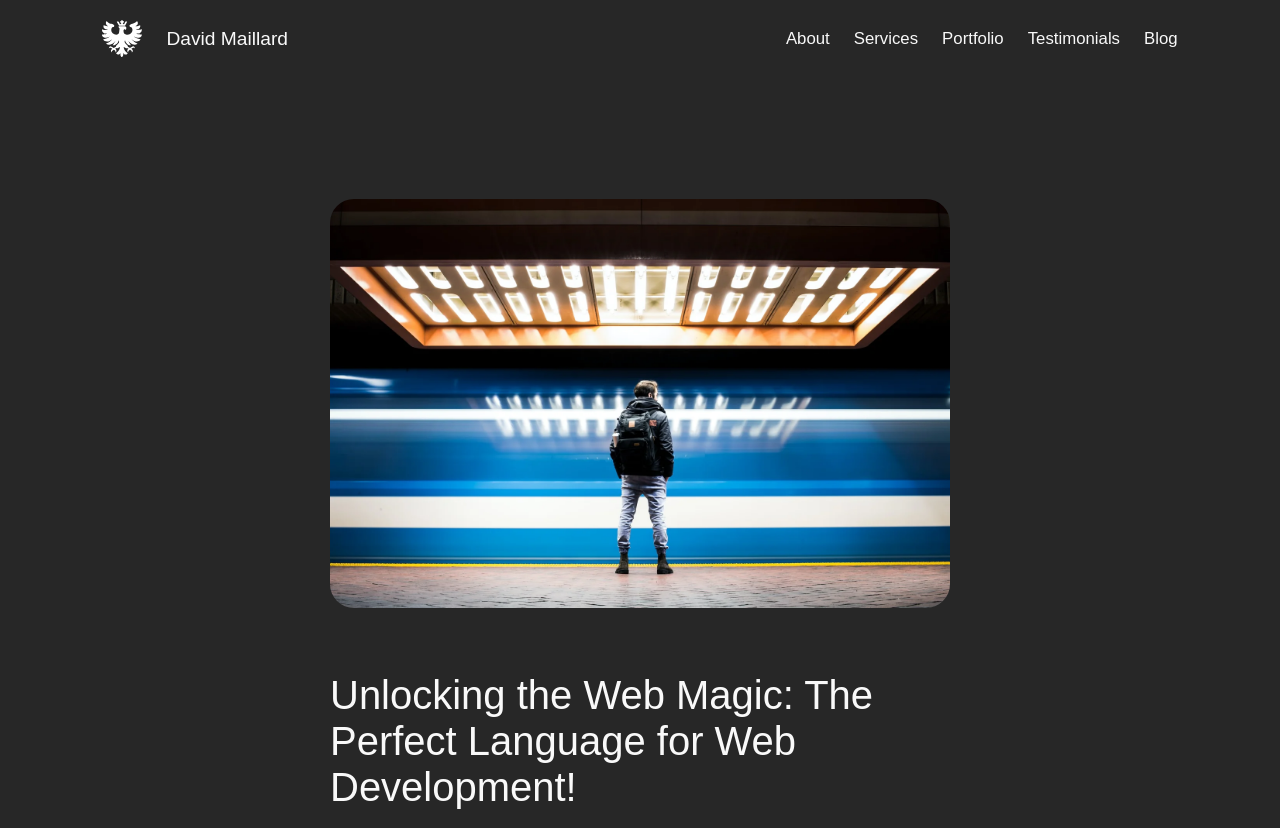Construct a thorough caption encompassing all aspects of the webpage.

The webpage is about web development, specifically highlighting the importance of mastering a language for web sorcery. At the top left, there is a link and an image, both labeled "David Maillard", which likely represents the author or creator of the webpage. 

To the right of the author's information, there is a navigation menu with five links: "About", "Services", "Portfolio", "Testimonials", and "Blog". These links are positioned horizontally, with "About" on the left and "Blog" on the right.

Below the navigation menu, there is a large figure or image that takes up most of the width of the page. Above this figure, there is a prominent heading that reads "Unlocking the Web Magic: The Perfect Language for Web Development!", which is likely the title of the webpage or the main topic of discussion.